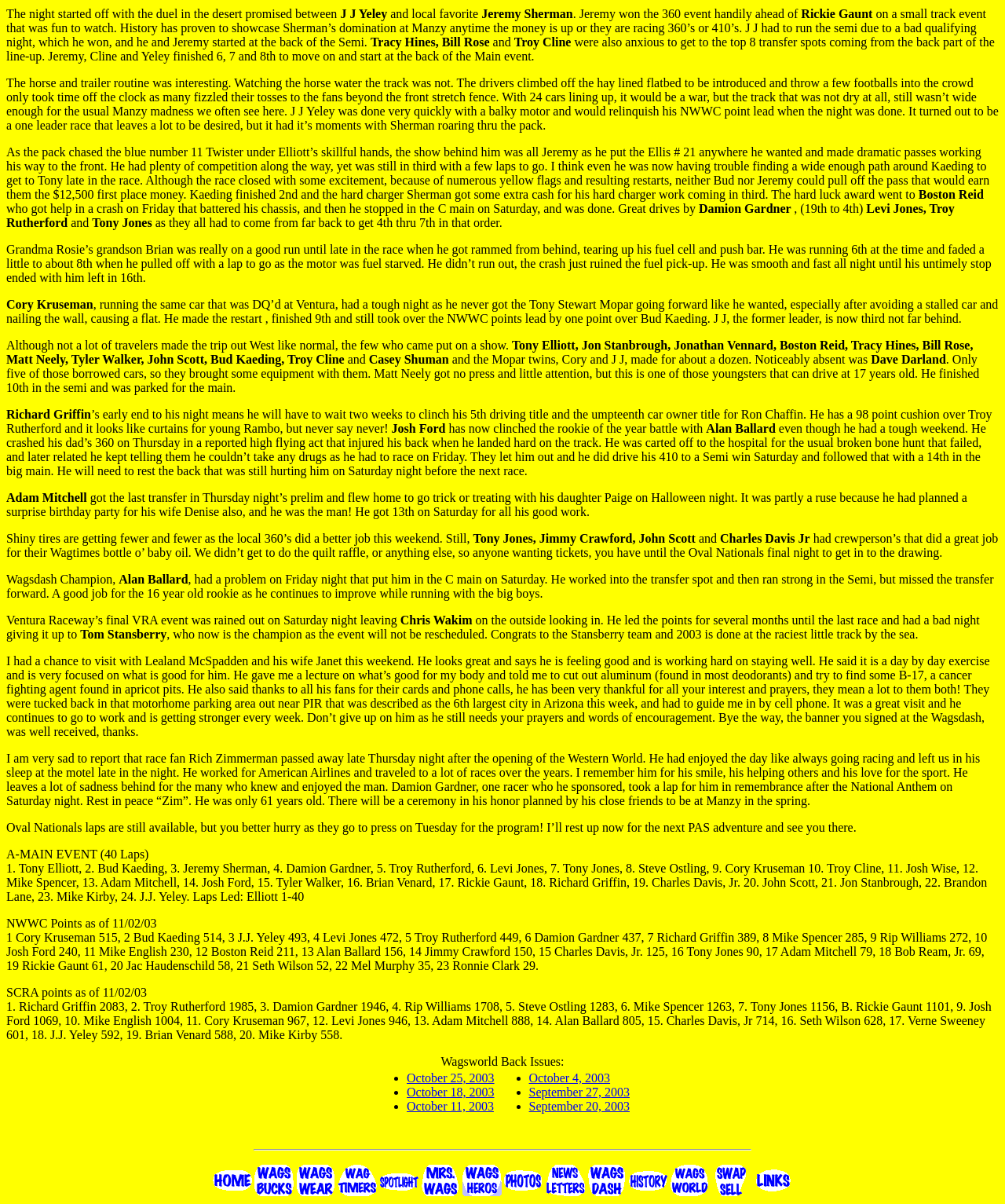Locate the UI element described by October 18, 2003 and provide its bounding box coordinates. Use the format (top-left x, top-left y, bottom-right x, bottom-right y) with all values as floating point numbers between 0 and 1.

[0.405, 0.902, 0.492, 0.913]